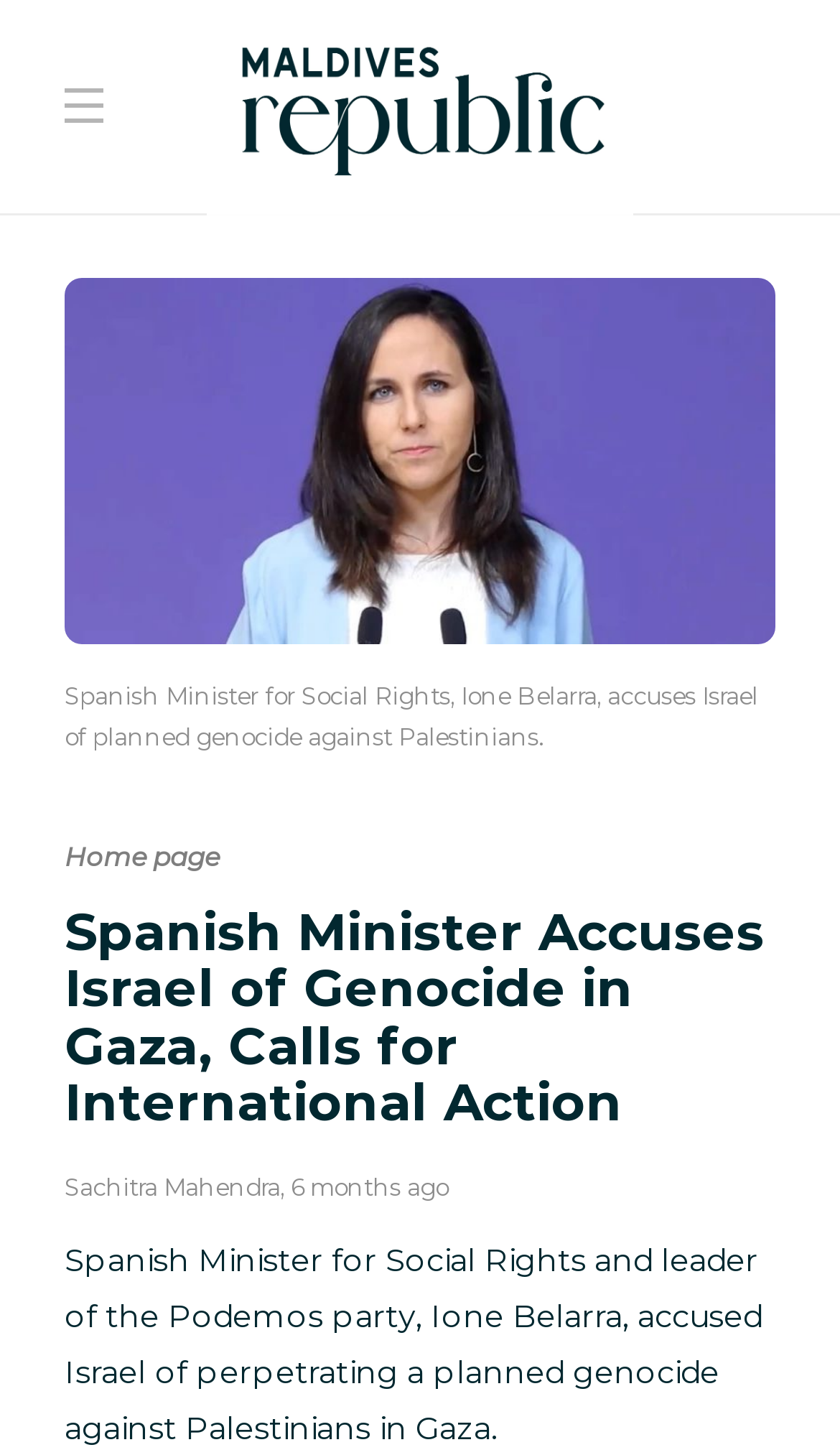Using the webpage screenshot, locate the HTML element that fits the following description and provide its bounding box: "Home page".

[0.077, 0.578, 0.262, 0.6]